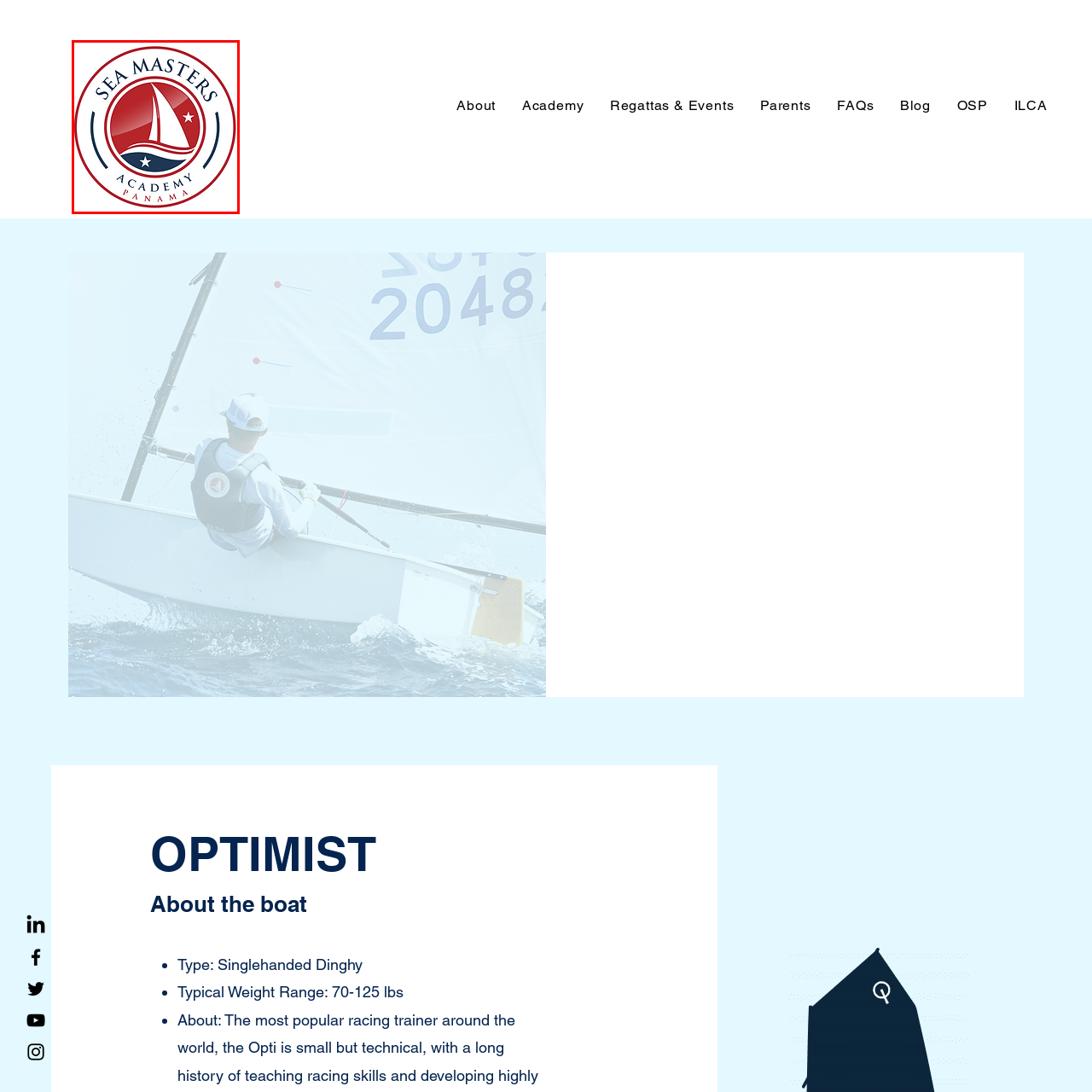What is depicted in the center of the logo?
Please focus on the image surrounded by the red bounding box and provide a one-word or phrase answer based on the image.

A stylized sailboat